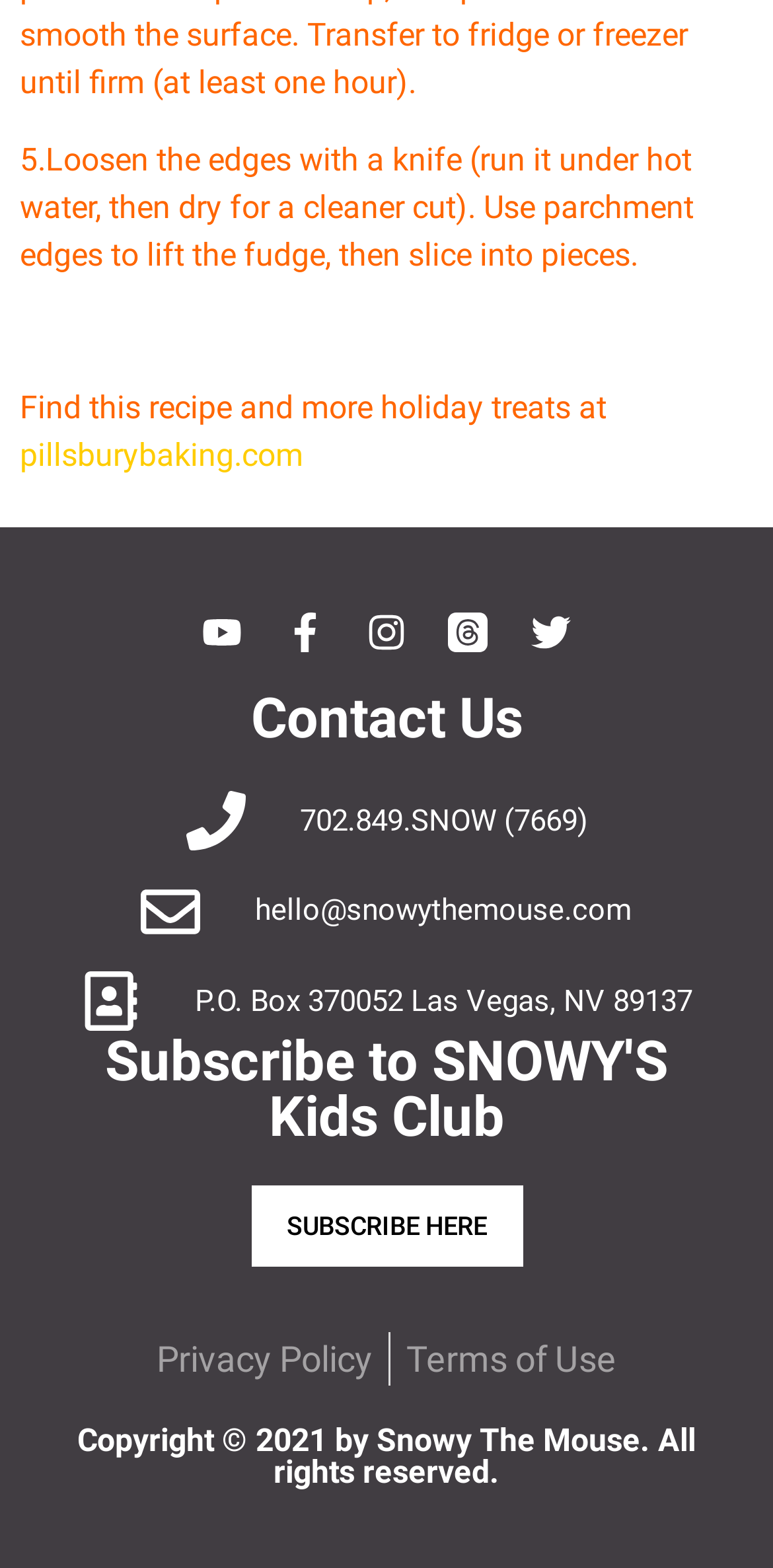Please find the bounding box coordinates of the element that you should click to achieve the following instruction: "View 'Recent Posts'". The coordinates should be presented as four float numbers between 0 and 1: [left, top, right, bottom].

None